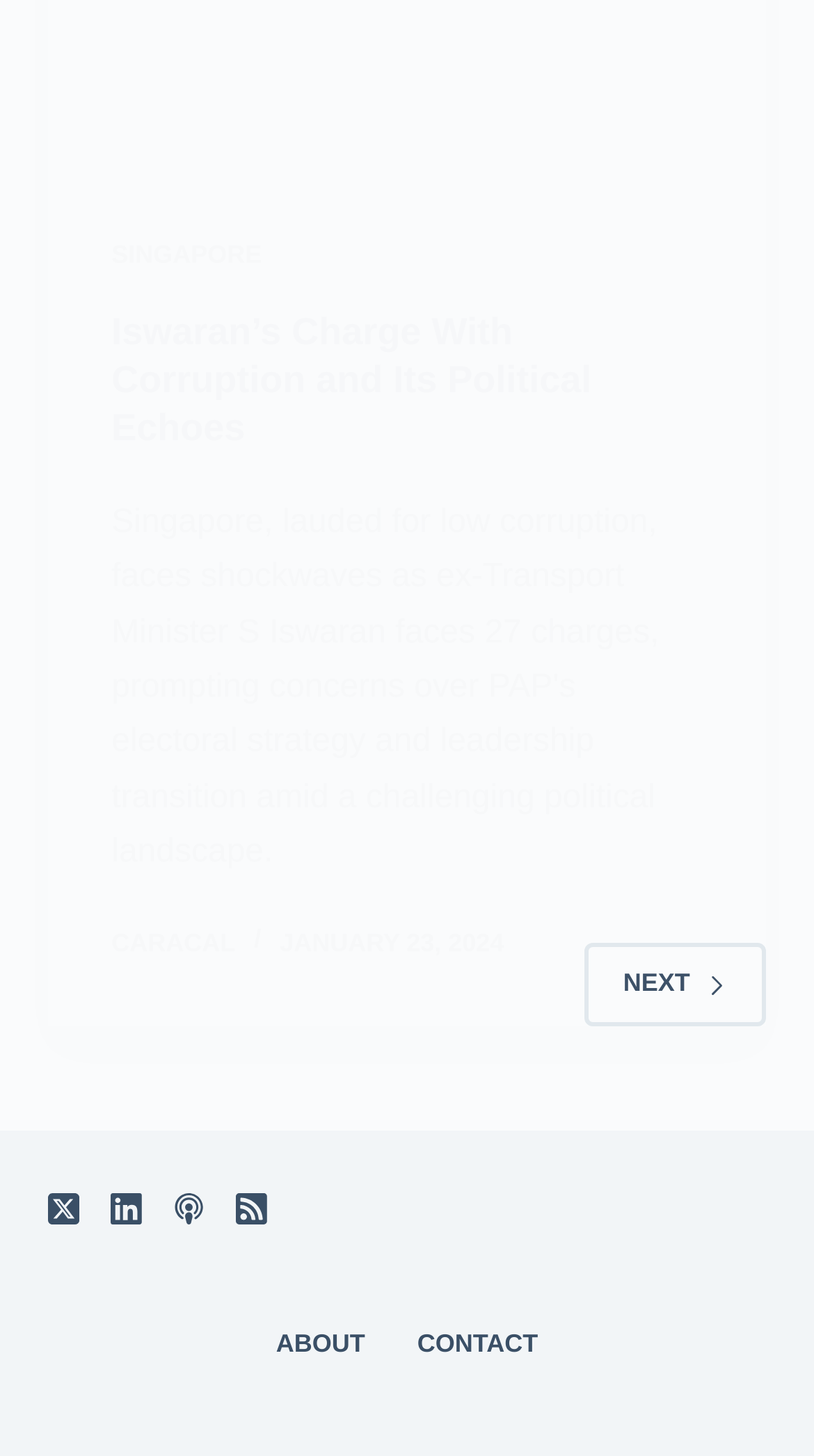Please determine the bounding box coordinates of the area that needs to be clicked to complete this task: 'Click on the link to CARACAL'. The coordinates must be four float numbers between 0 and 1, formatted as [left, top, right, bottom].

[0.137, 0.637, 0.289, 0.657]